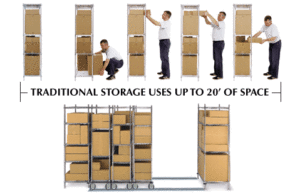Provide a thorough description of the contents of the image.

The image depicts a practical storage solution designed for cannabis inventory management. It showcases a series of steel shelving units, illustrating the efficient use of space with a visual demonstration of how traditional storage methods can occupy up to 20 feet of space. In the first part of the image, individuals are shown interacting with the shelving, organizing and retrieving boxes, emphasizing the functionality of the setup. The lower section portrays a compact design that significantly optimizes space, allowing for greater storage efficiency. This innovative shelving solution is highlighted as a cost-effective option for maximizing inventory capacity, especially in compliance with NYOCM regulations for cannabis storage.